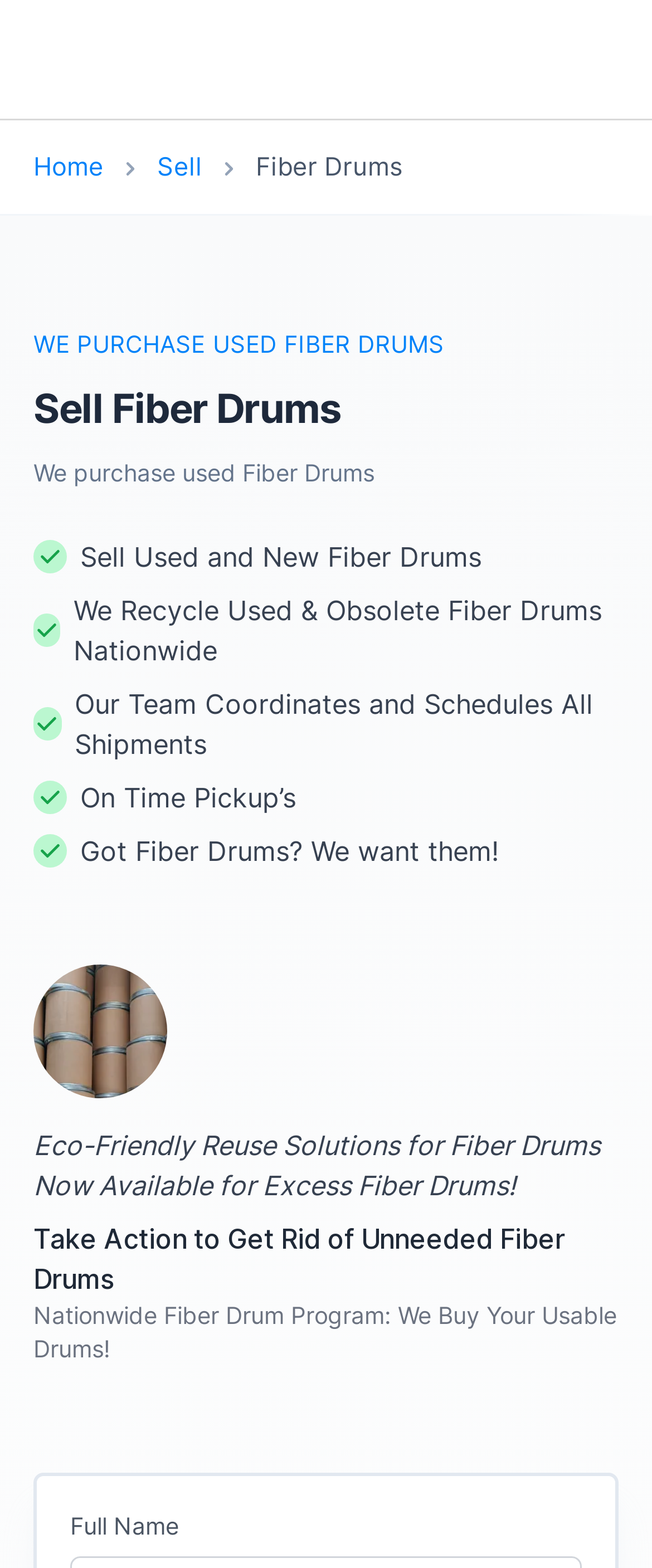What is the company name? Observe the screenshot and provide a one-word or short phrase answer.

Verde Trader